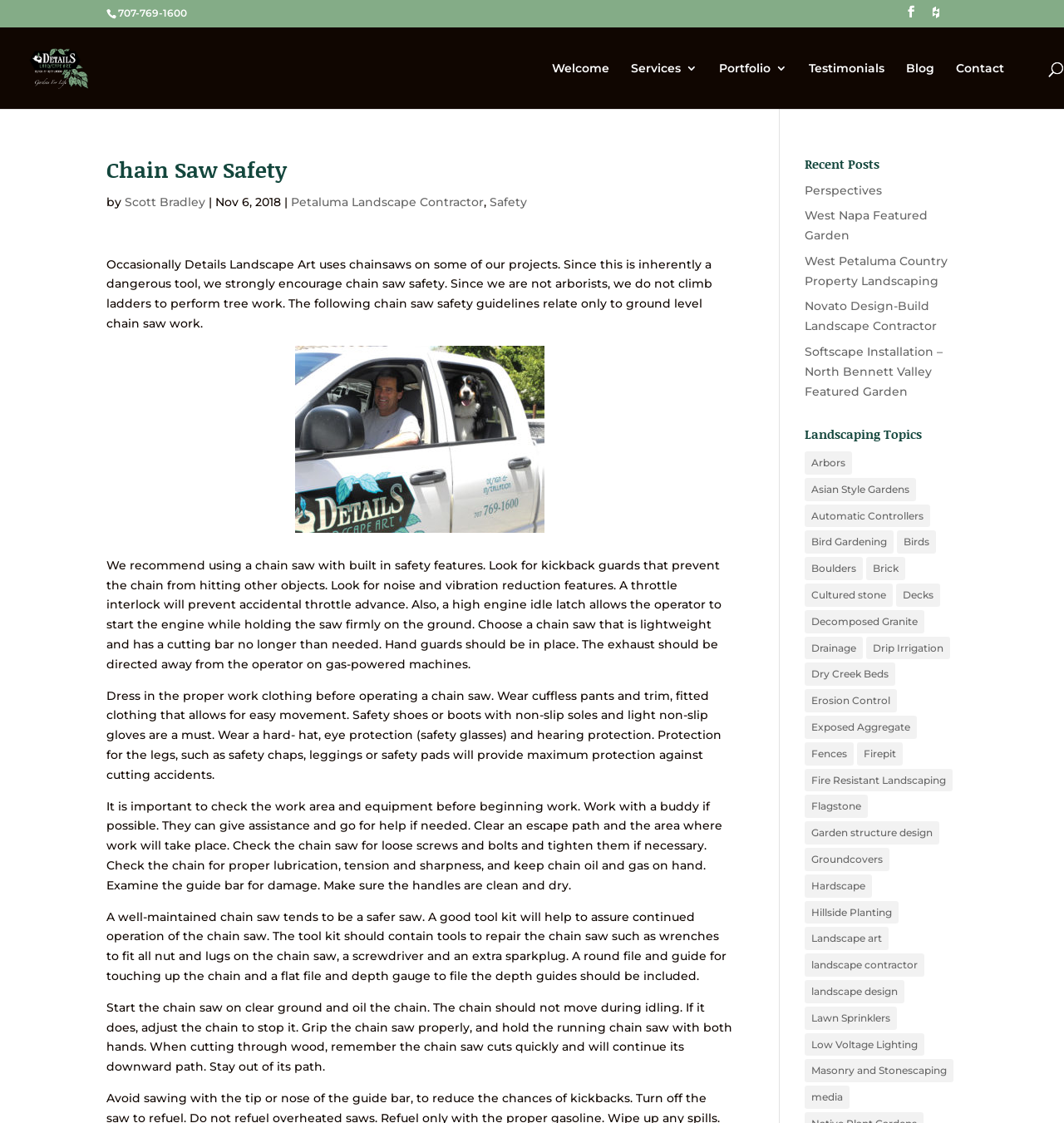Determine the main headline of the webpage and provide its text.

Chain Saw Safety